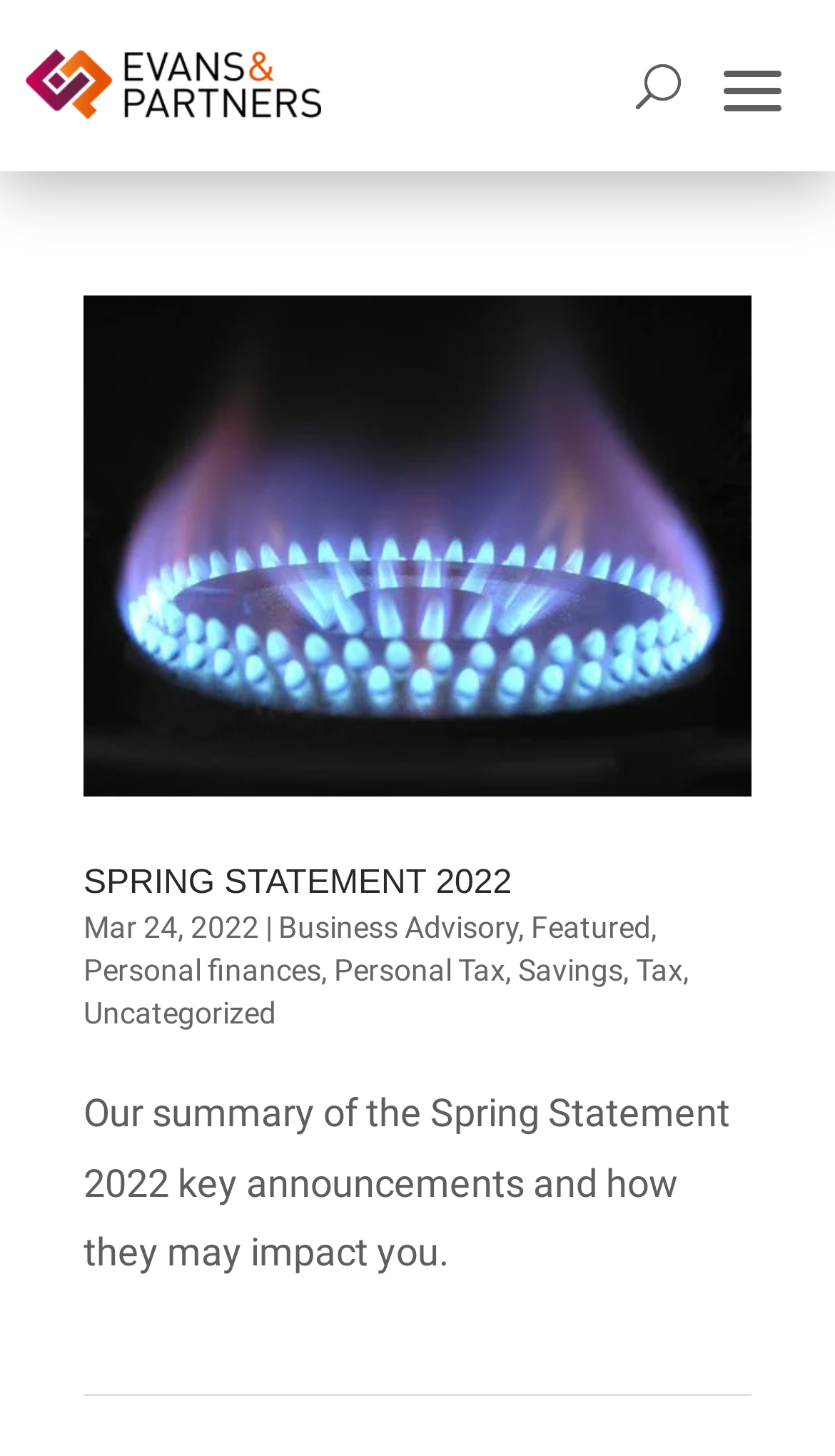Give a succinct answer to this question in a single word or phrase: 
Is there a phone number available?

Yes